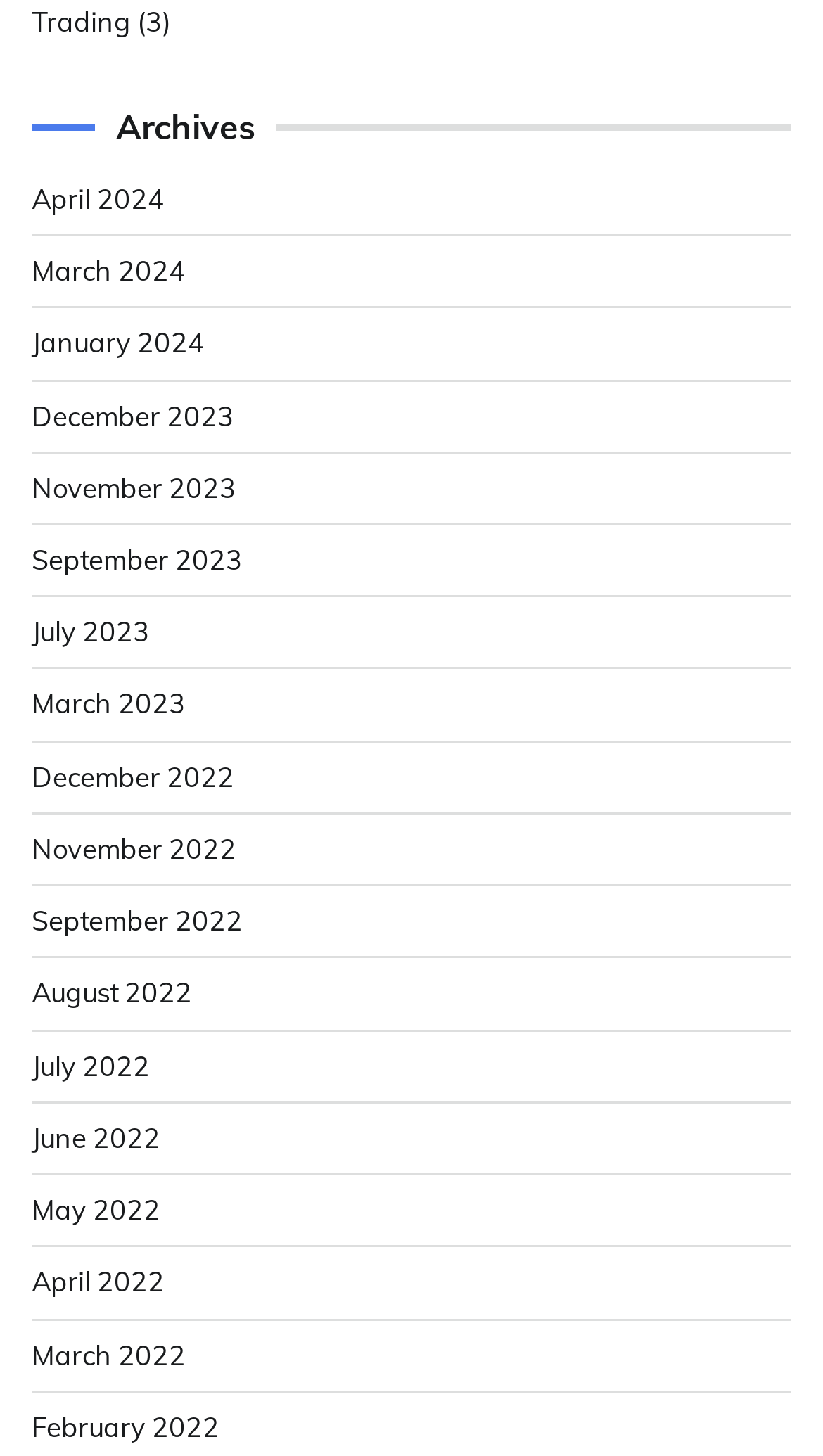Using the information in the image, give a comprehensive answer to the question: 
What is the earliest month available in the archives?

By examining the list of links under the 'Archives' heading, I can see that the earliest month available is February 2022, which is the last link in the list.